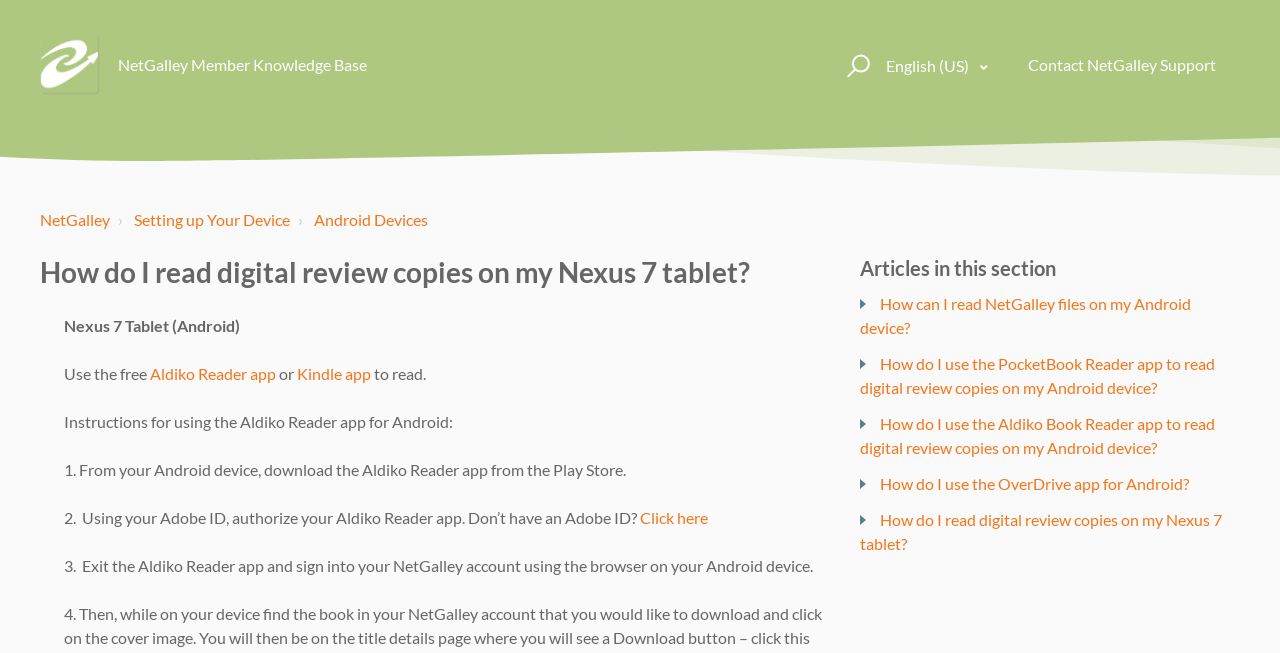What is the next step after downloading the Aldiko Reader app?
Offer a detailed and full explanation in response to the question.

According to the instructions, after downloading the Aldiko Reader app, the next step is to authorize the app using the user's Adobe ID, as stated in step 2 of the instructions.